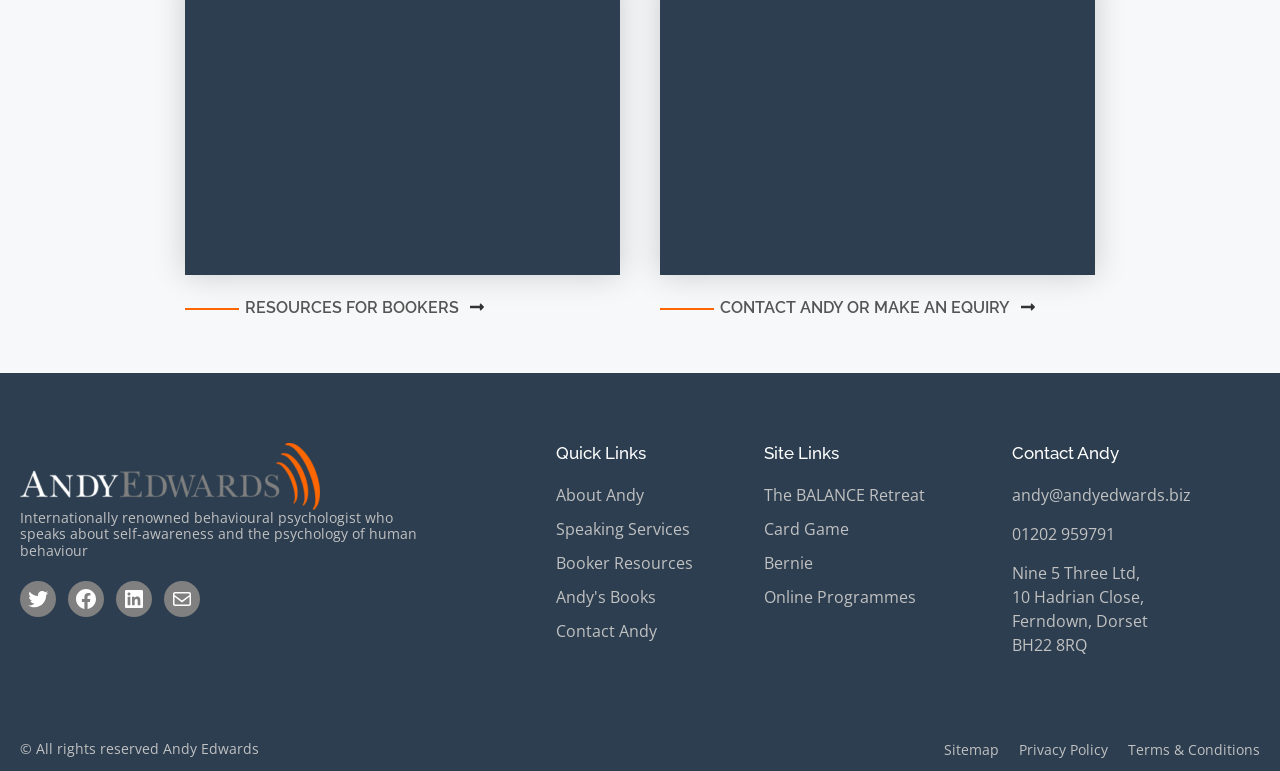Please locate the bounding box coordinates of the element that should be clicked to achieve the given instruction: "Check the 'Popular Accessories'".

None